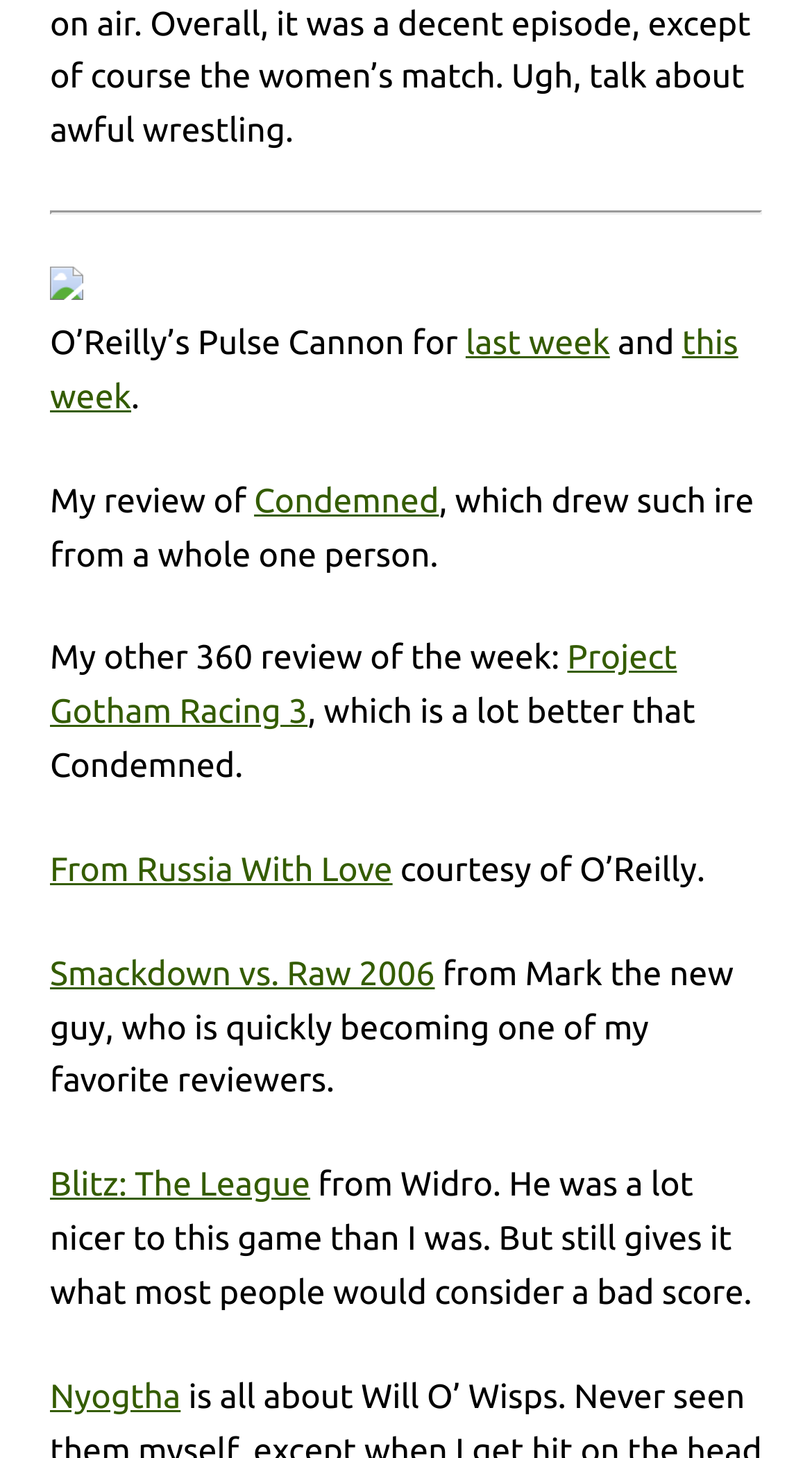Provide a brief response to the question below using a single word or phrase: 
Who provided the review of From Russia With Love?

O'Reilly